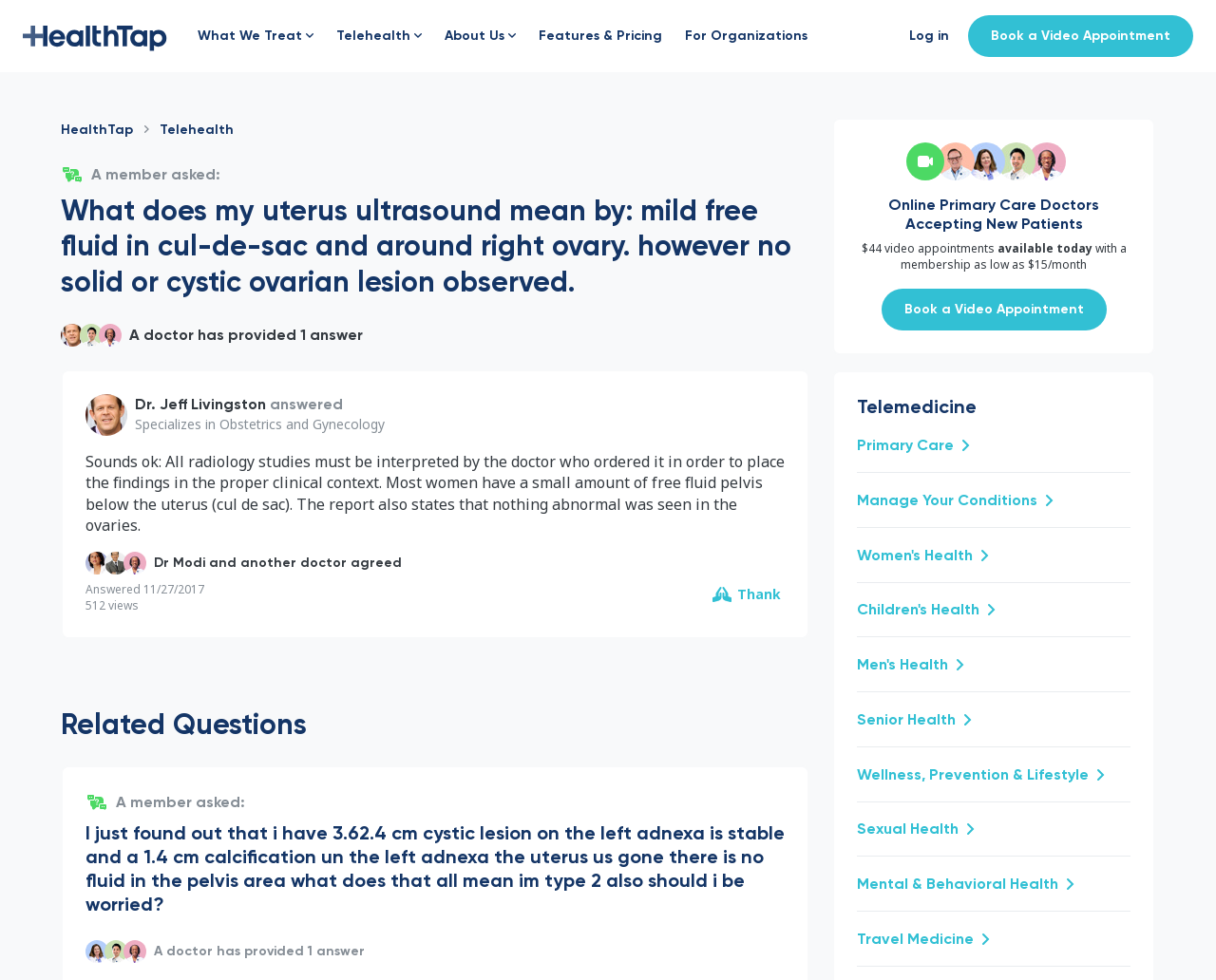How many answers are provided to the question?
Using the information from the image, give a concise answer in one word or a short phrase.

1